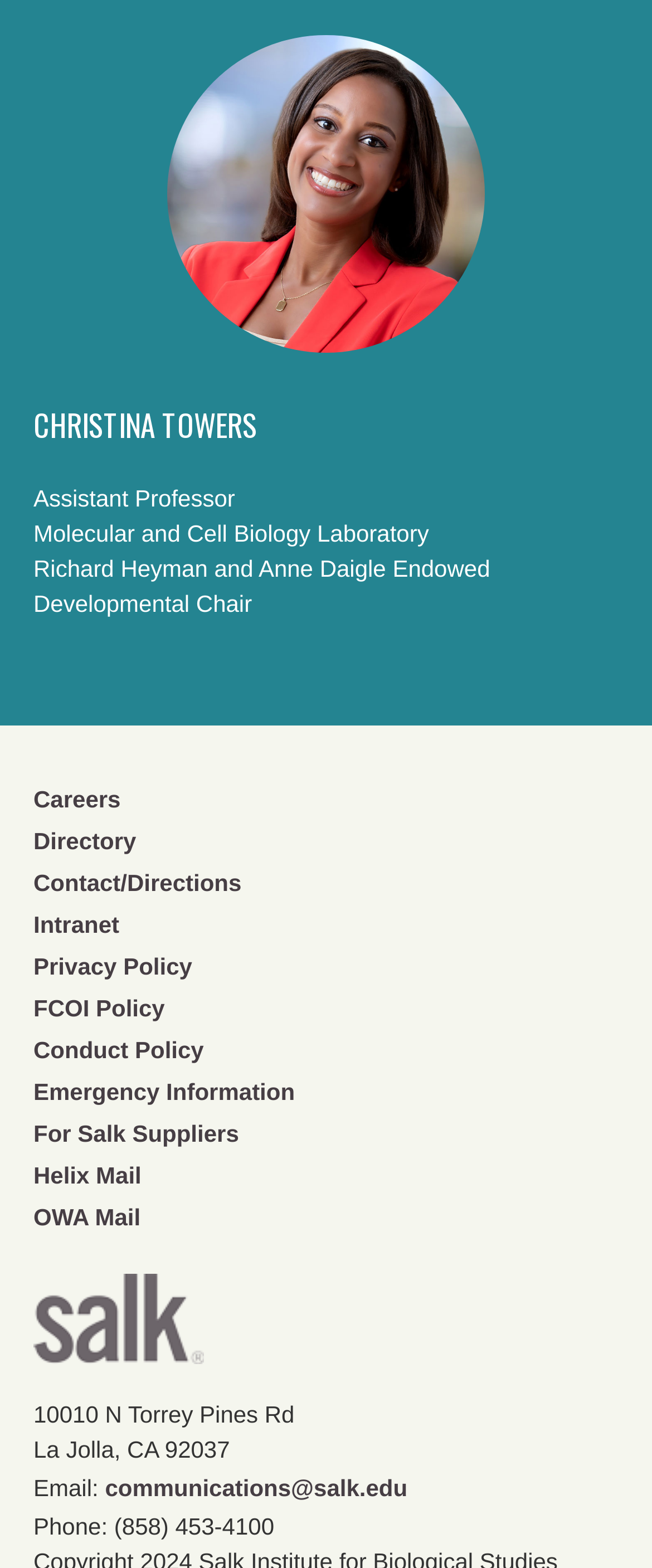Given the element description, predict the bounding box coordinates in the format (top-left x, top-left y, bottom-right x, bottom-right y), using floating point numbers between 0 and 1: Helix Mail

[0.051, 0.741, 0.217, 0.758]